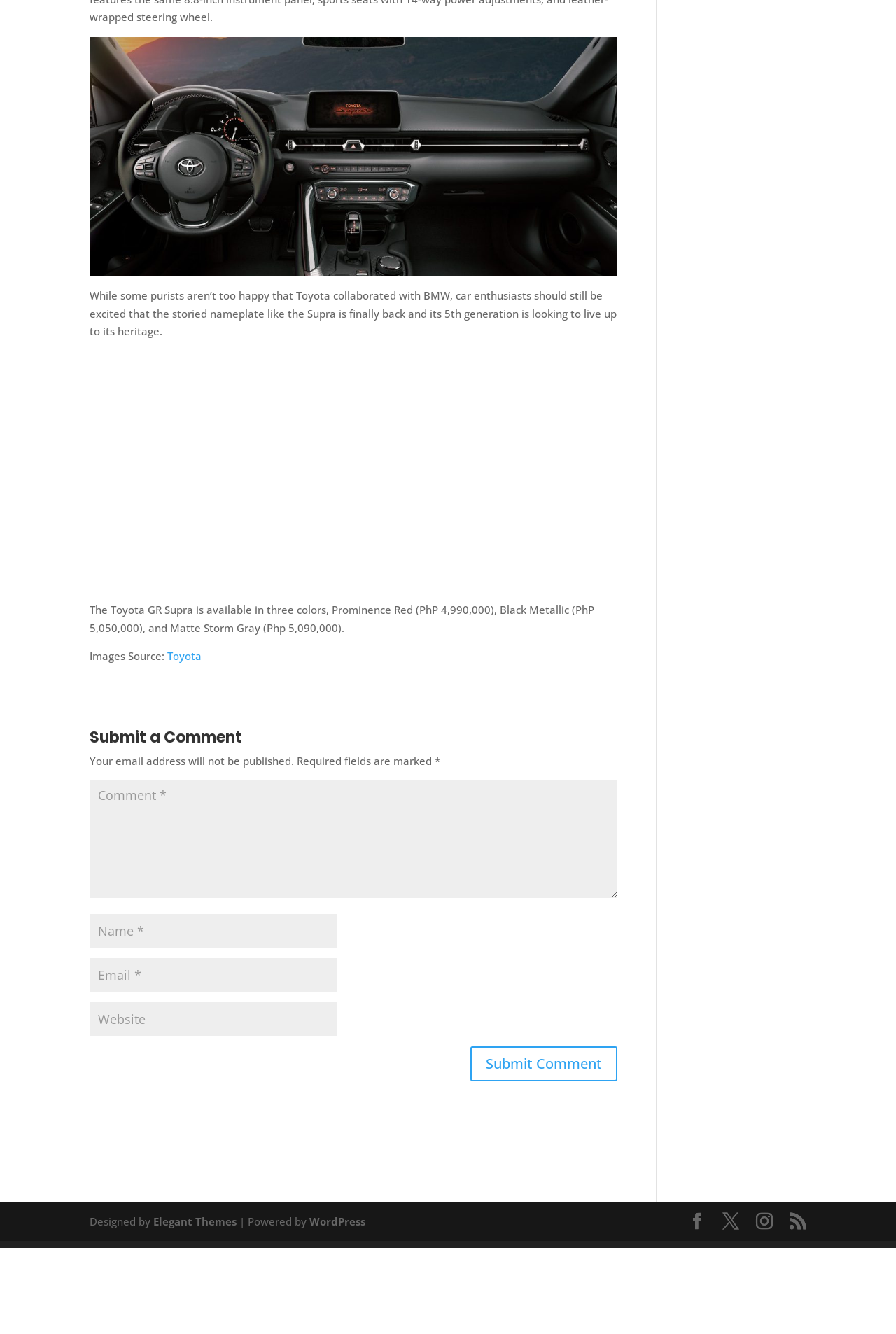Please provide a comprehensive answer to the question based on the screenshot: What is the source of the images?

The static text element 'Images Source:' is followed by a link to 'Toyota', indicating that the images are sourced from Toyota.